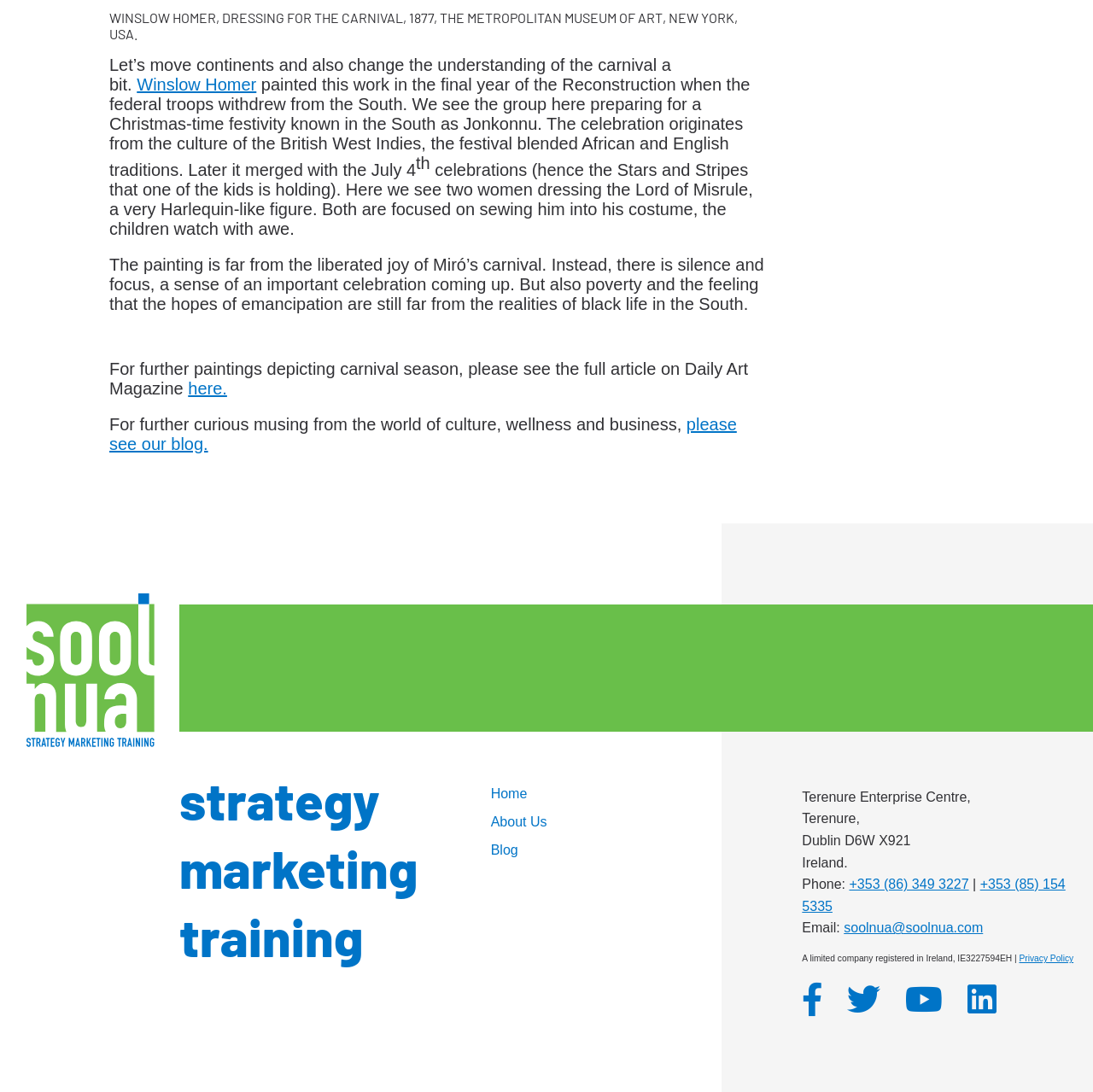Find the UI element described as: "strategy" and predict its bounding box coordinates. Ensure the coordinates are four float numbers between 0 and 1, [left, top, right, bottom].

[0.164, 0.672, 0.43, 0.72]